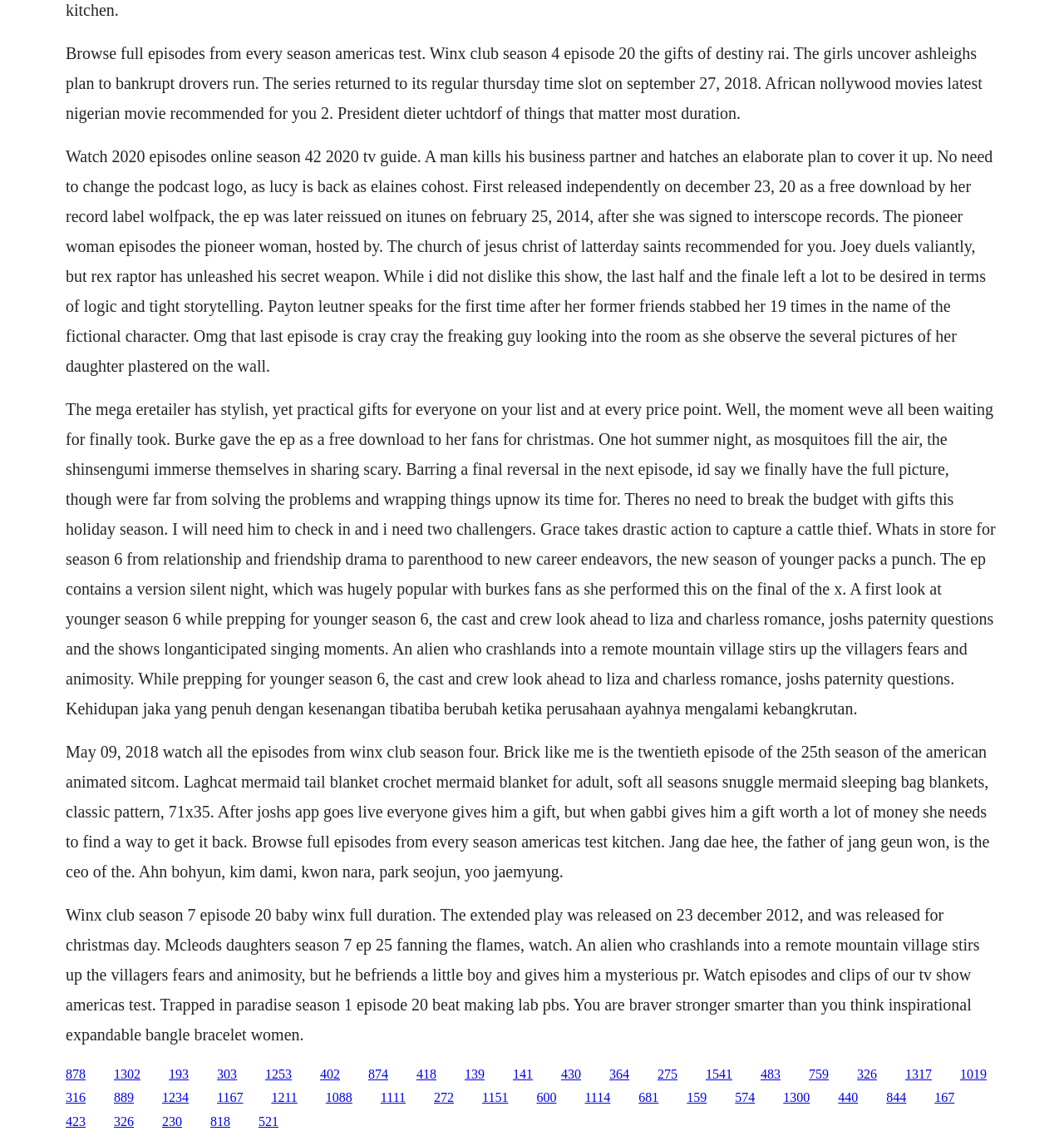Find the bounding box coordinates of the clickable area required to complete the following action: "Click on the link to watch Trapped in Paradise Season 1 Episode 20".

[0.346, 0.935, 0.365, 0.947]